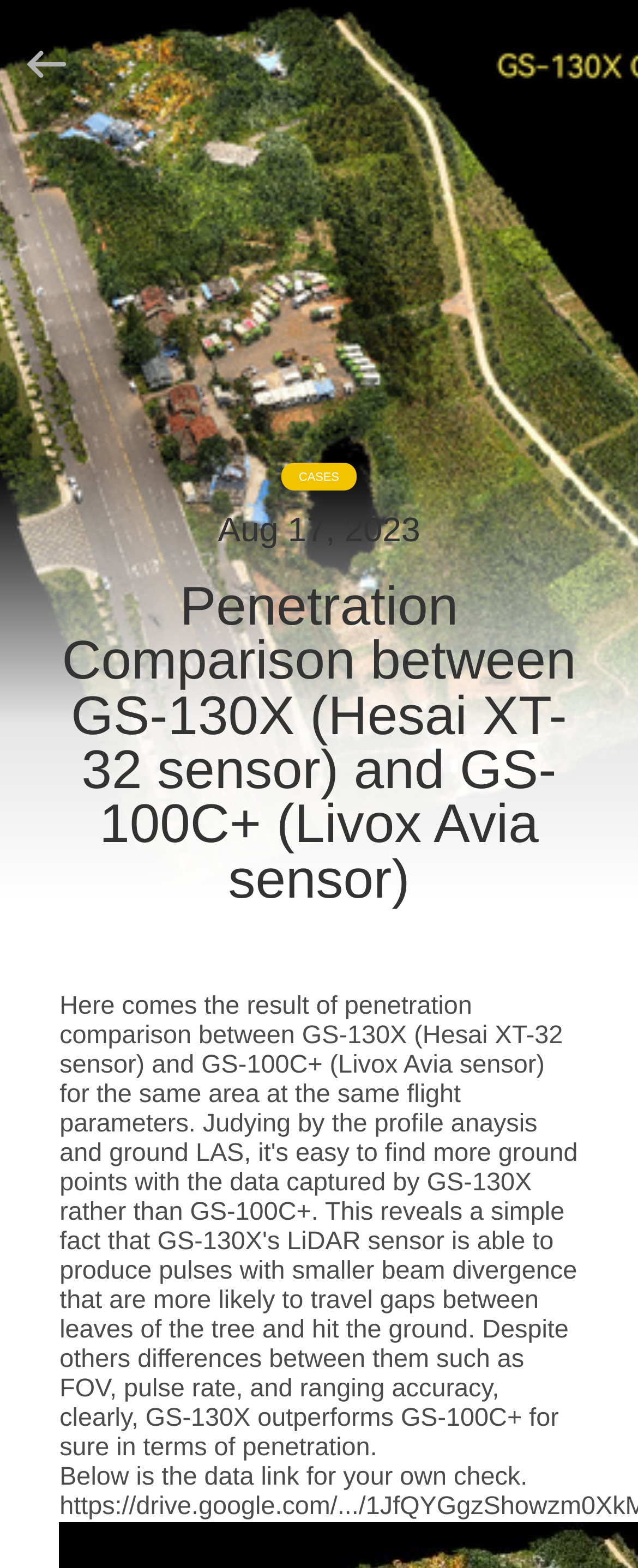Please determine the bounding box coordinates of the section I need to click to accomplish this instruction: "Go to HOME page".

[0.0, 0.081, 0.192, 0.111]